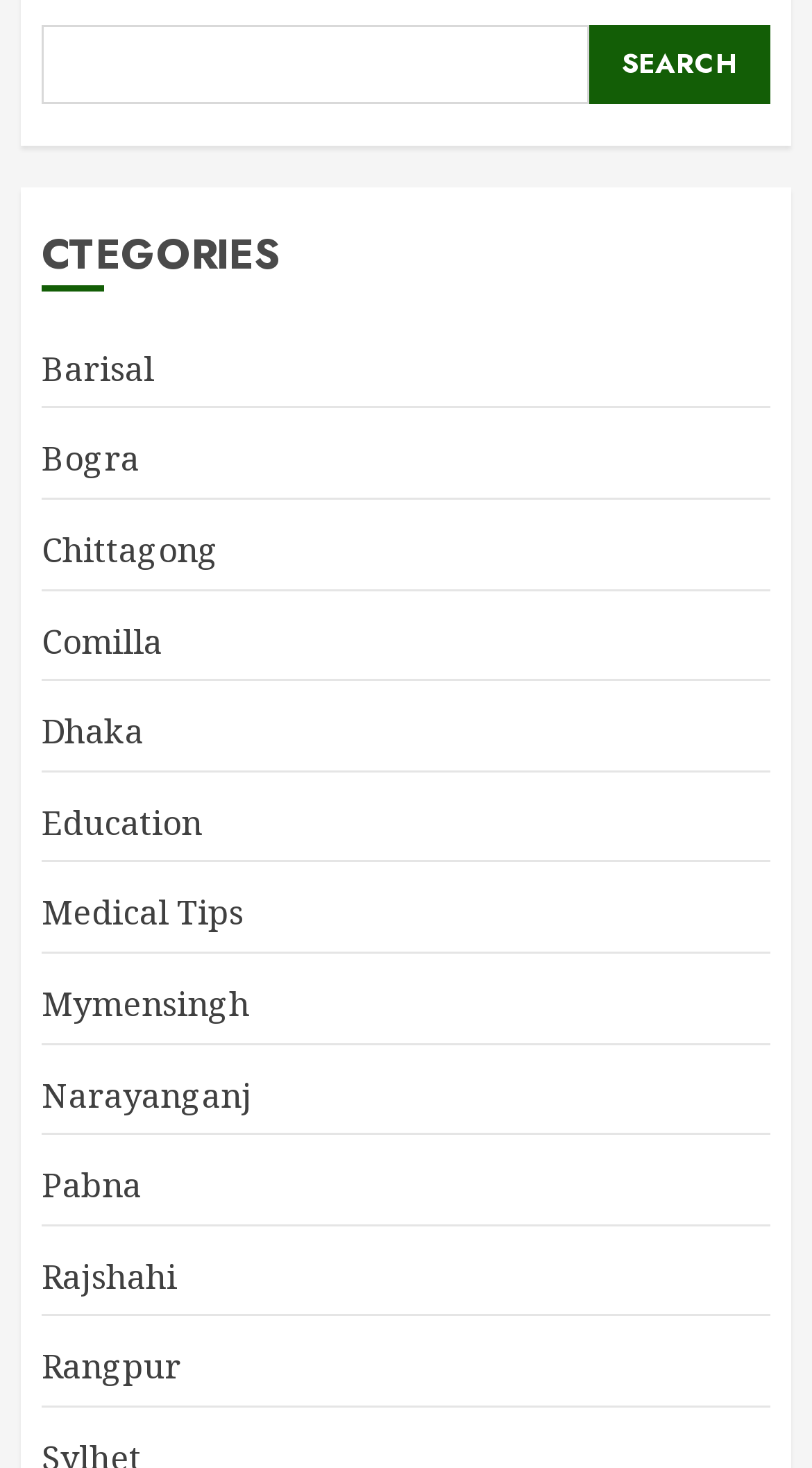Please specify the bounding box coordinates of the clickable section necessary to execute the following command: "click search button".

[0.724, 0.017, 0.949, 0.071]